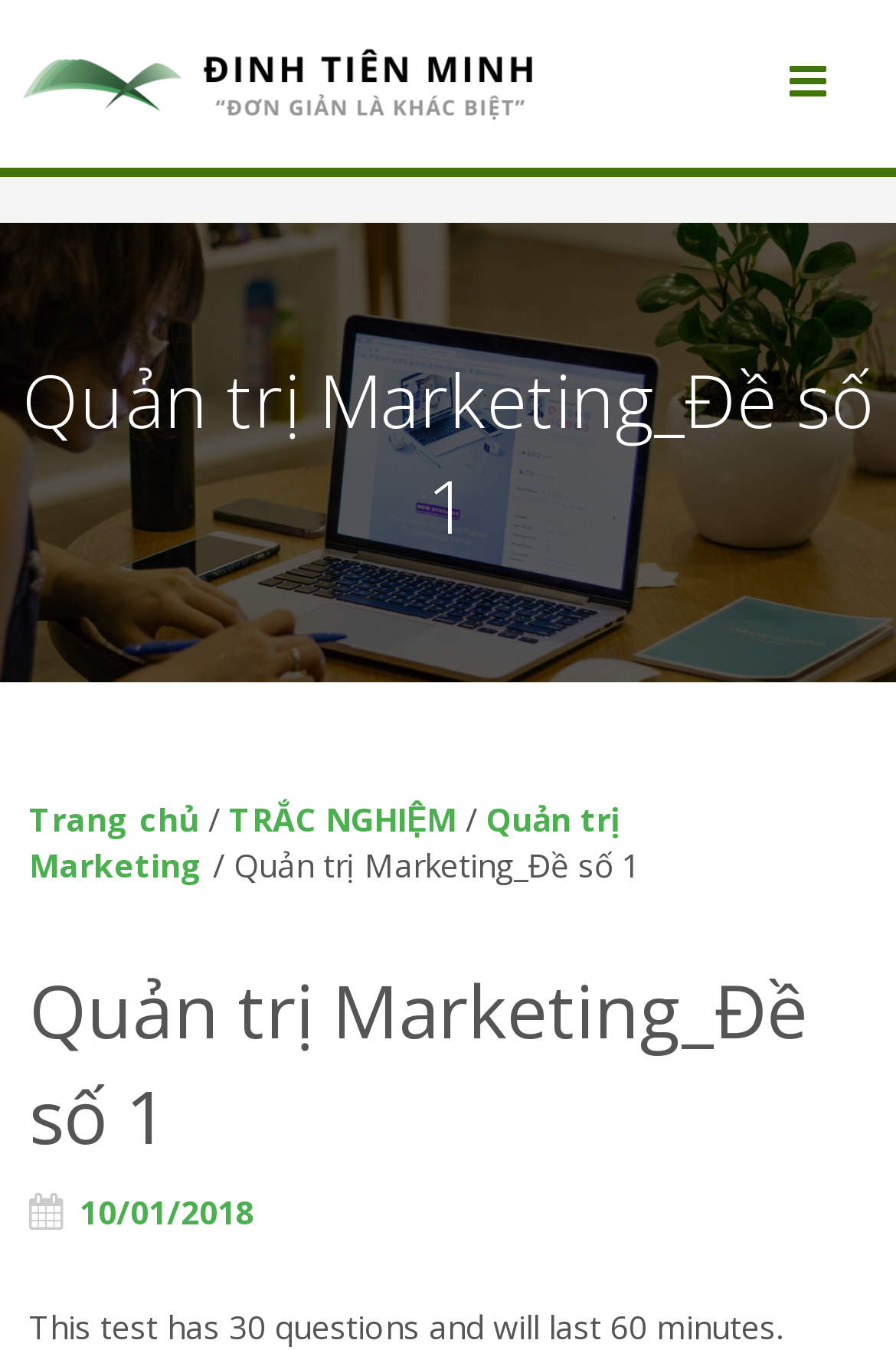What is the date of the test?
Please provide a comprehensive answer based on the details in the screenshot.

I found the date of the test by looking at the link element with the text ' 10/01/2018' which is located near the bottom of the webpage.